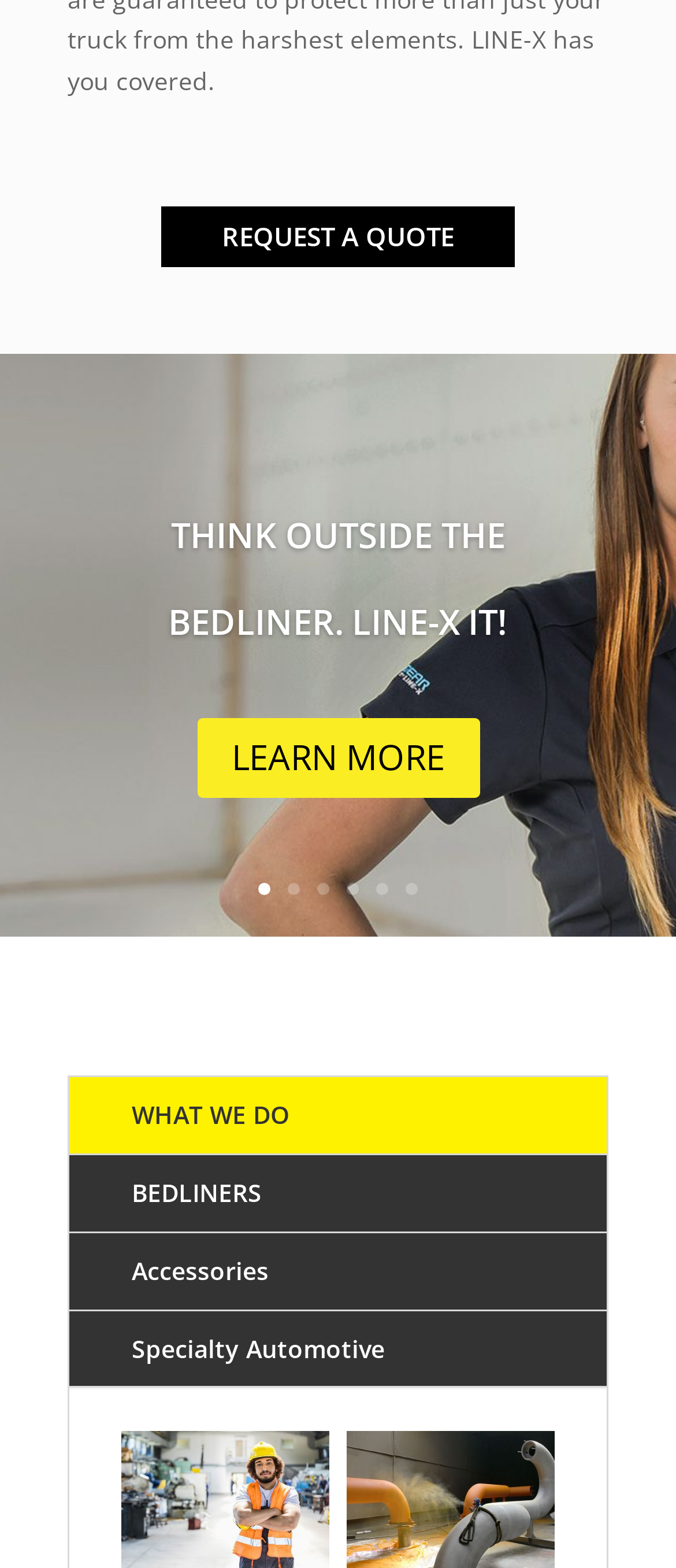What is the purpose of the 'LEARN MORE' link?
Look at the image and respond with a one-word or short phrase answer.

To learn more about LINE-X